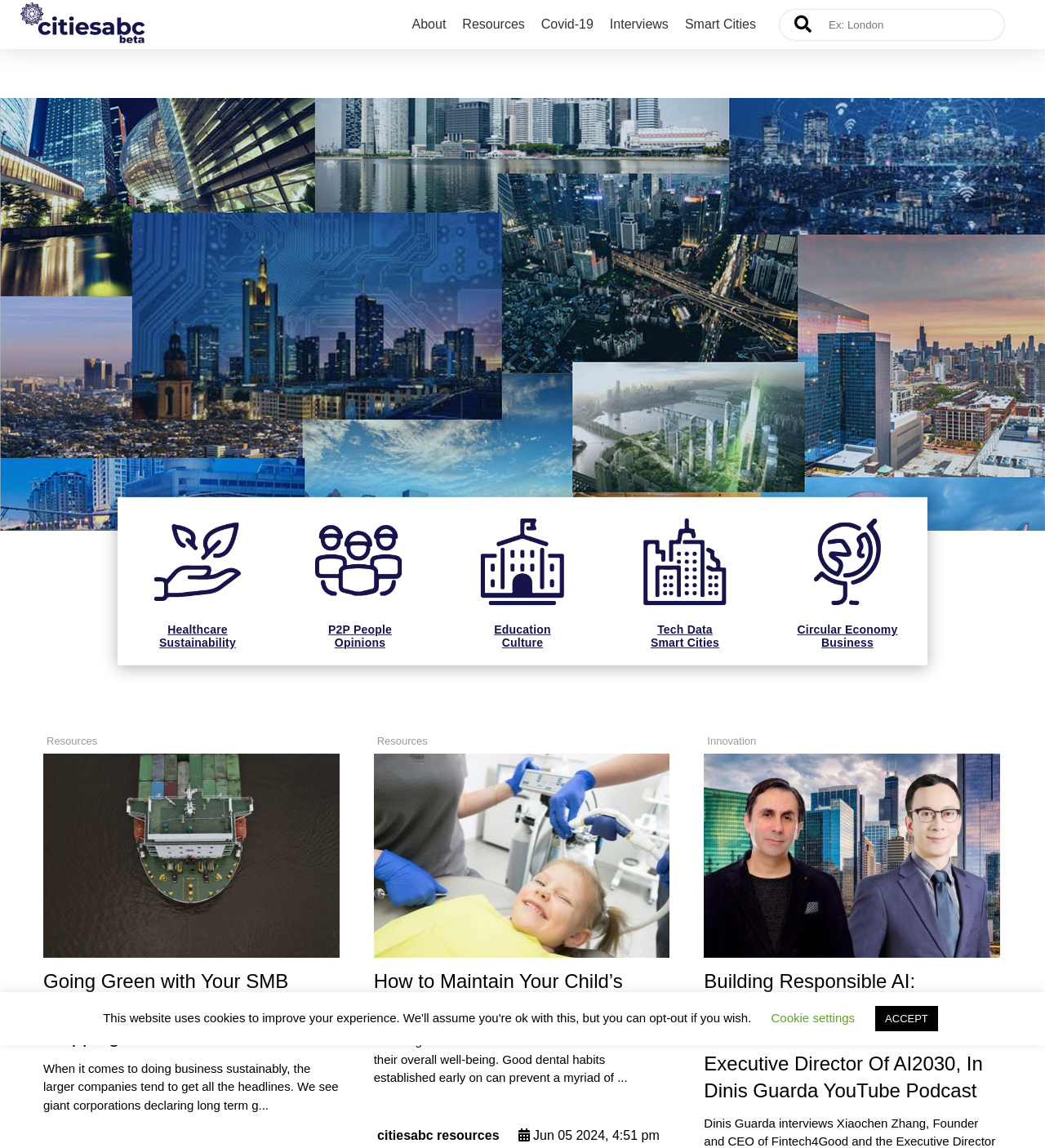What is the topic of the link 'How to Maintain Your Child’s Dental Health'?
Refer to the image and provide a thorough answer to the question.

The link is related to dental health, specifically providing guidance on how to maintain good dental health for children.